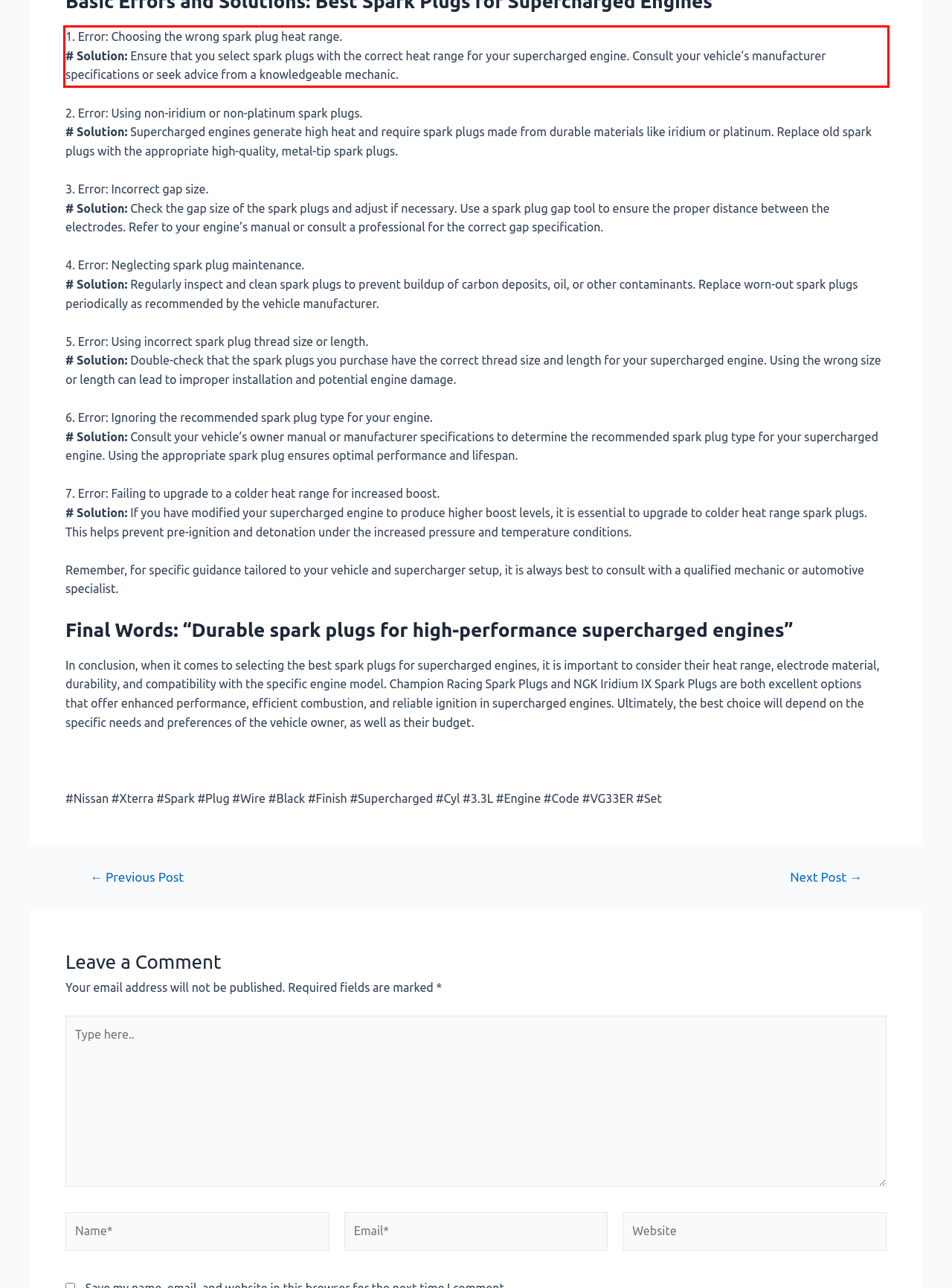Using the provided webpage screenshot, recognize the text content in the area marked by the red bounding box.

1. Error: Choosing the wrong spark plug heat range. # Solution: Ensure that you select spark plugs with the correct heat range for your supercharged engine. Consult your vehicle’s manufacturer specifications or seek advice from a knowledgeable mechanic.